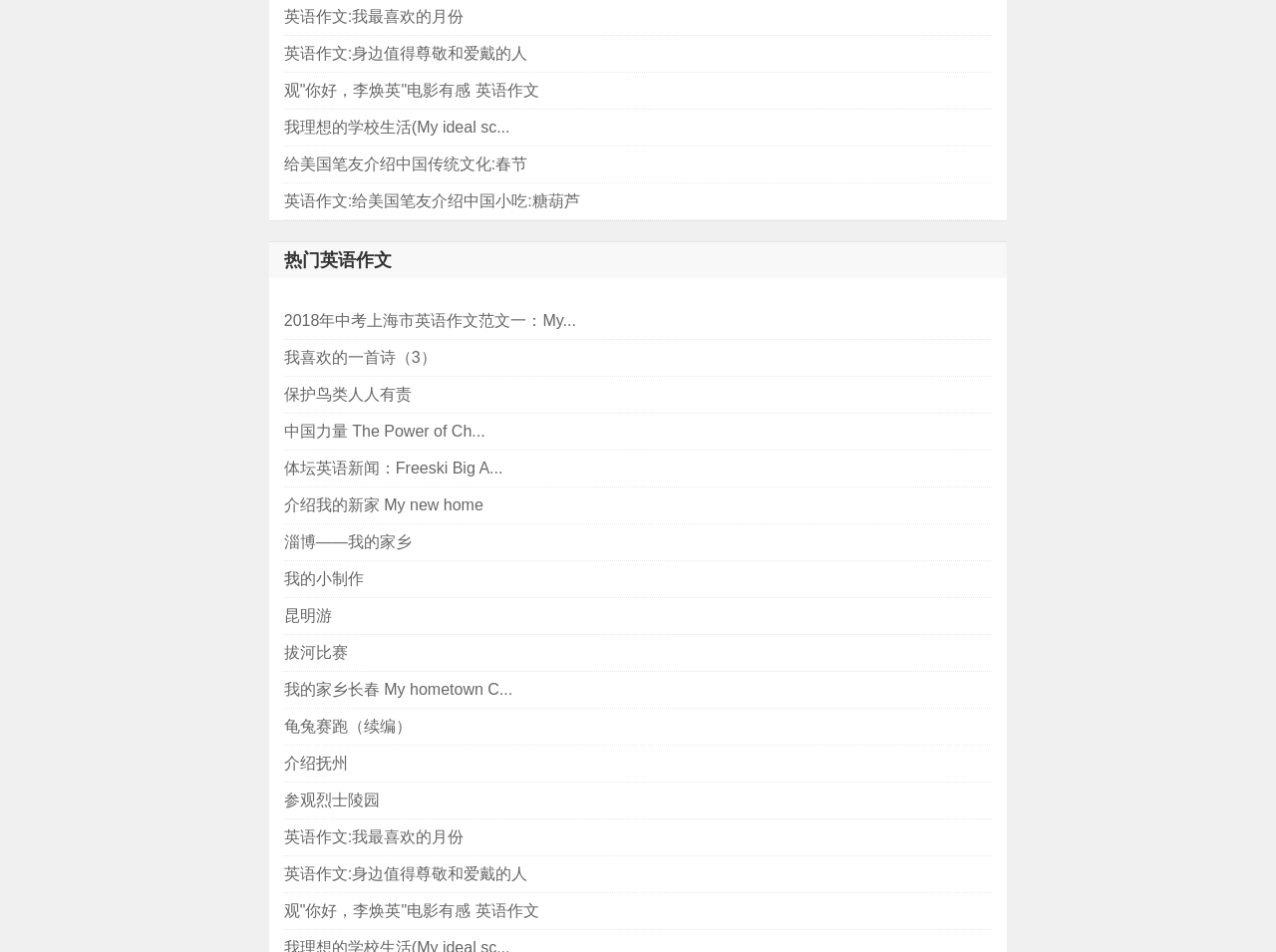Locate the bounding box coordinates of the segment that needs to be clicked to meet this instruction: "View the essay about introducing Chinese traditional culture to an American friend".

[0.222, 0.154, 0.777, 0.191]